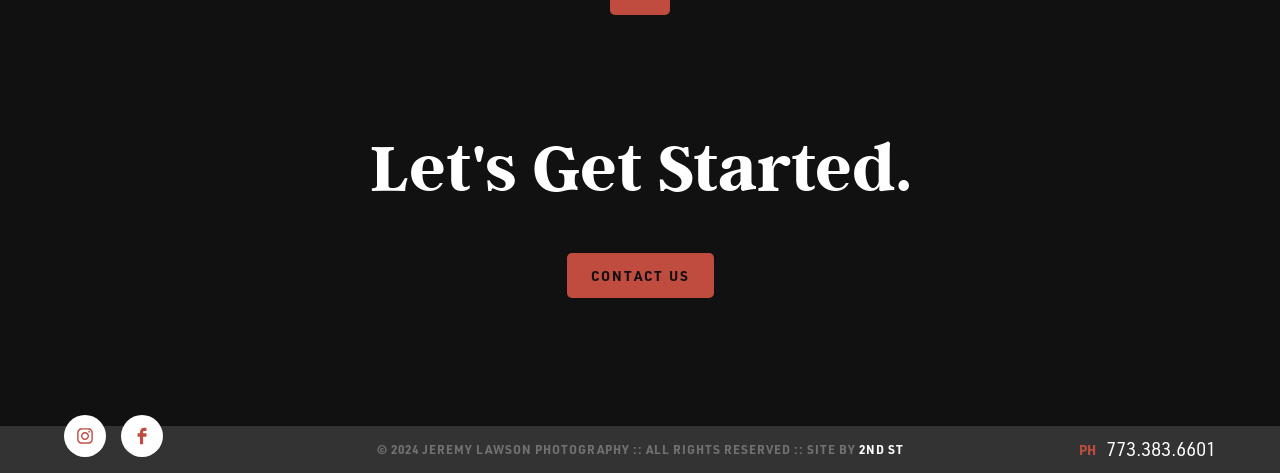Please find the bounding box for the UI component described as follows: "Facebook".

[0.095, 0.877, 0.127, 0.966]